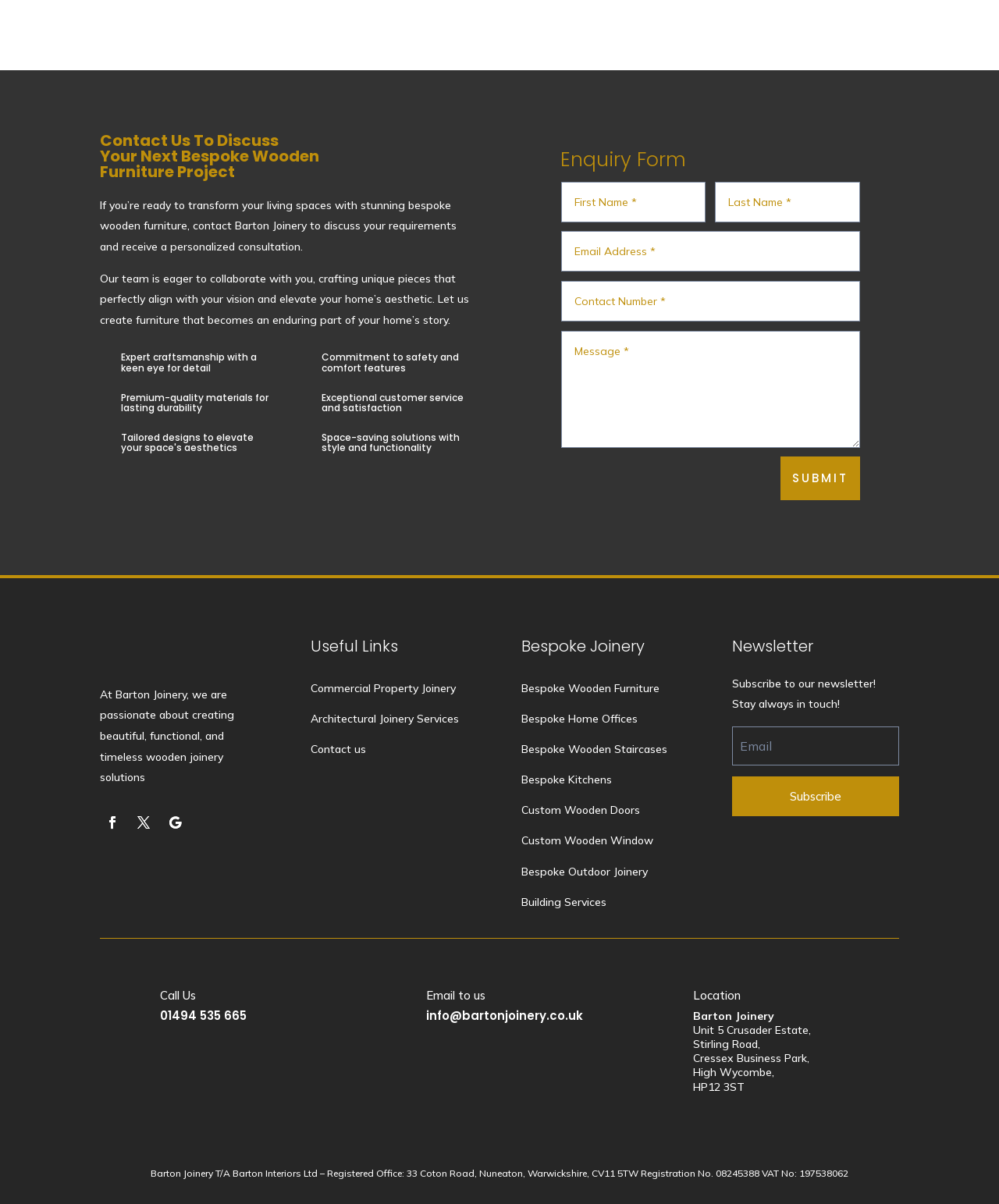Please identify the coordinates of the bounding box for the clickable region that will accomplish this instruction: "Contact us through phone".

[0.16, 0.822, 0.247, 0.85]